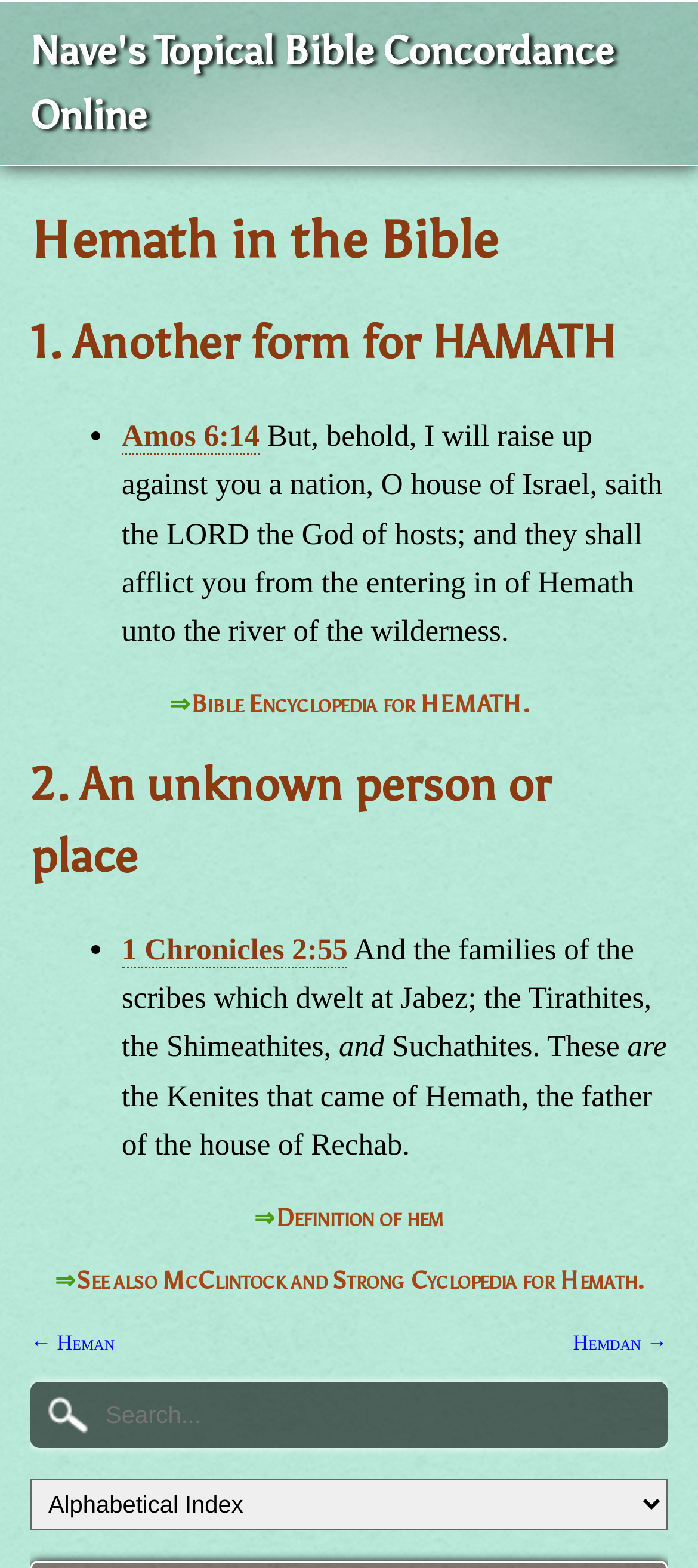Please predict the bounding box coordinates of the element's region where a click is necessary to complete the following instruction: "View the definition of Hemath". The coordinates should be represented by four float numbers between 0 and 1, i.e., [left, top, right, bottom].

[0.395, 0.767, 0.636, 0.787]